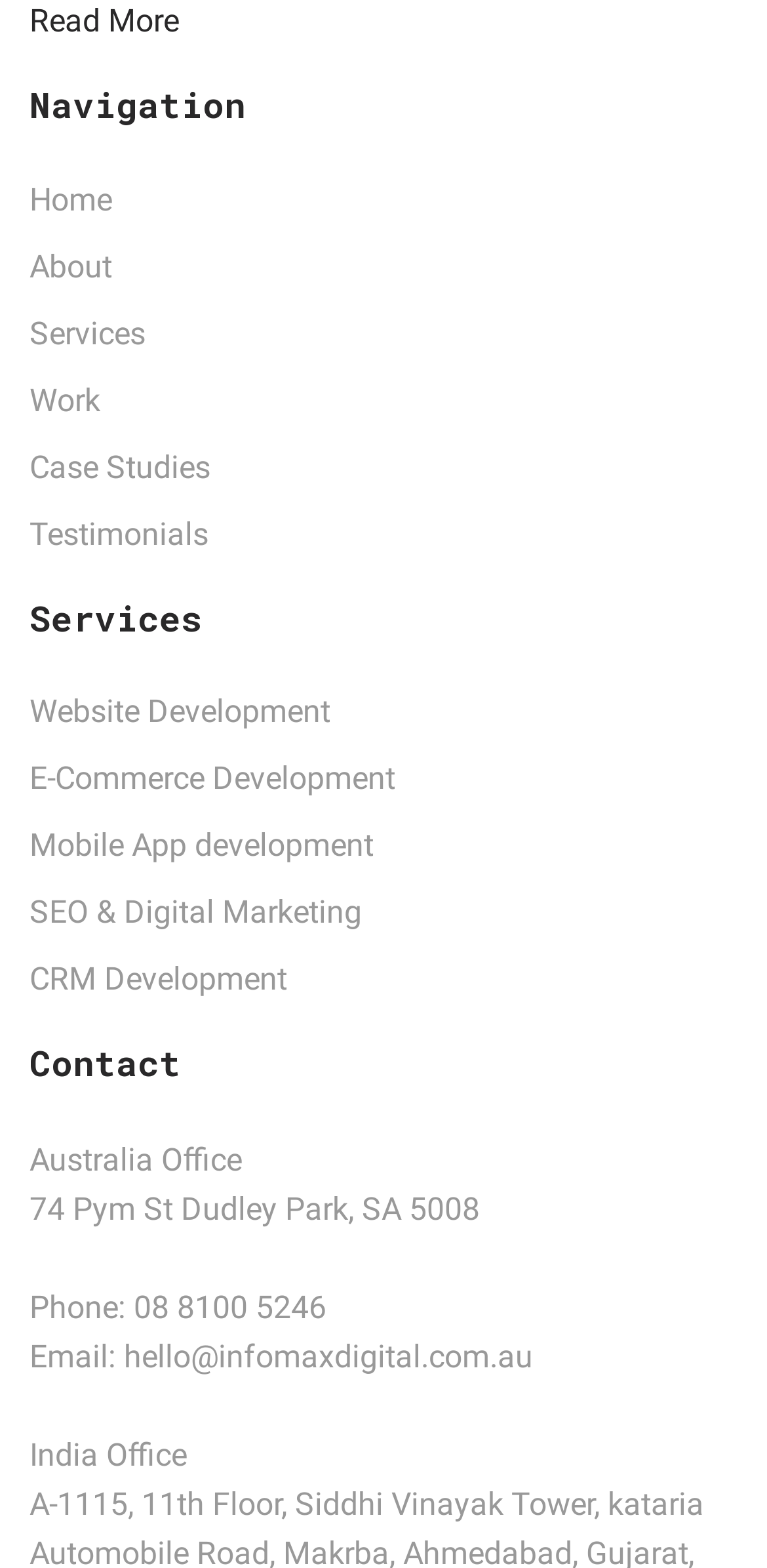Locate the bounding box coordinates of the clickable part needed for the task: "Go to Home".

[0.038, 0.115, 0.146, 0.139]